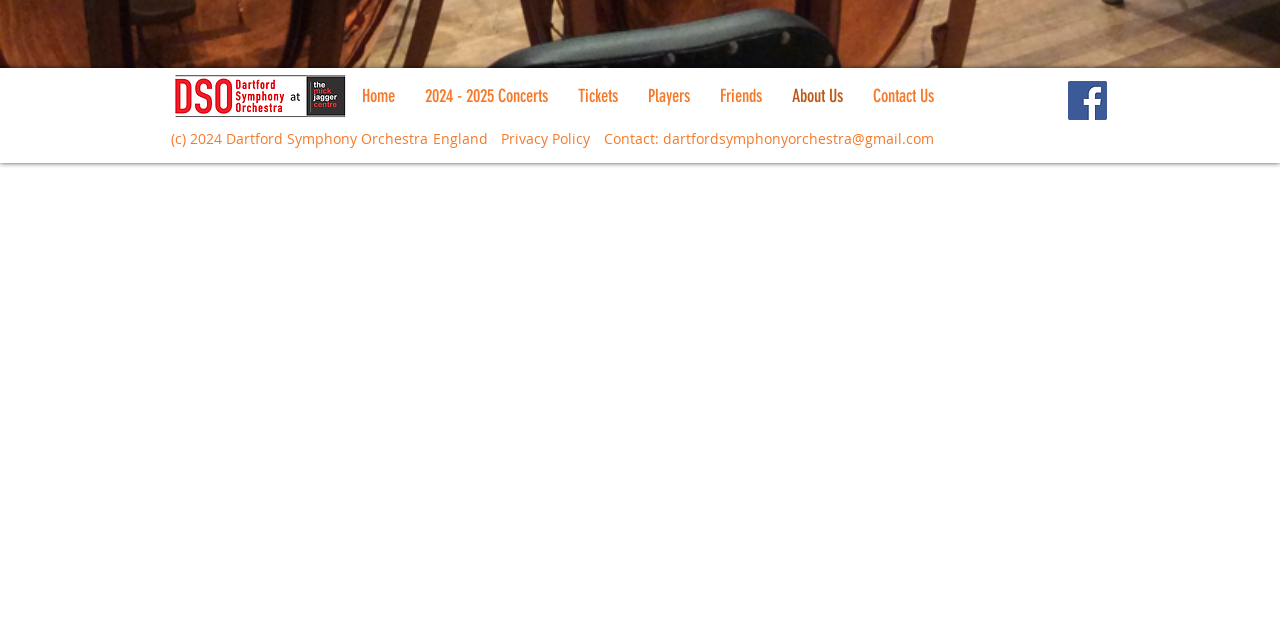Bounding box coordinates are to be given in the format (top-left x, top-left y, bottom-right x, bottom-right y). All values must be floating point numbers between 0 and 1. Provide the bounding box coordinate for the UI element described as: News

None